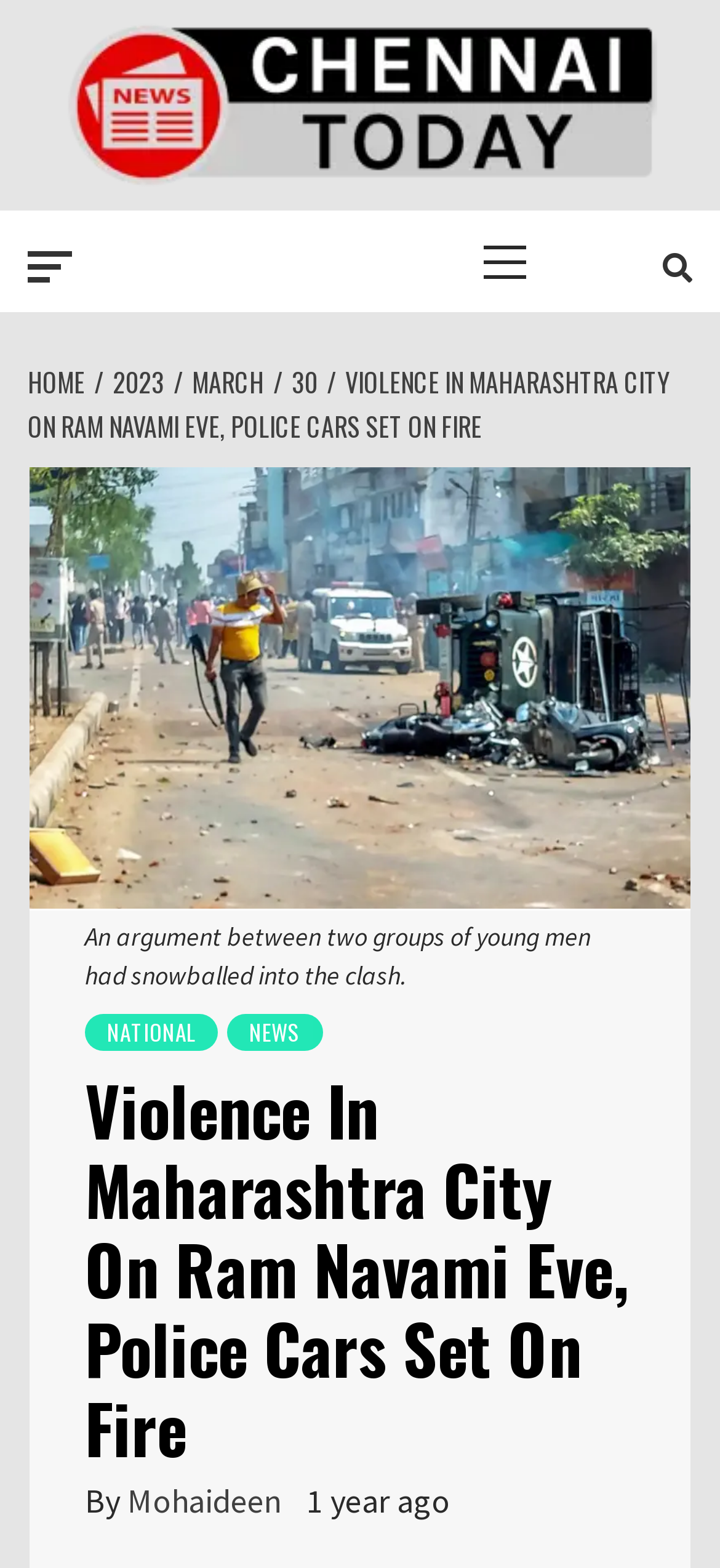Please identify the bounding box coordinates of the area that needs to be clicked to fulfill the following instruction: "click on primary menu."

[0.038, 0.134, 0.962, 0.199]